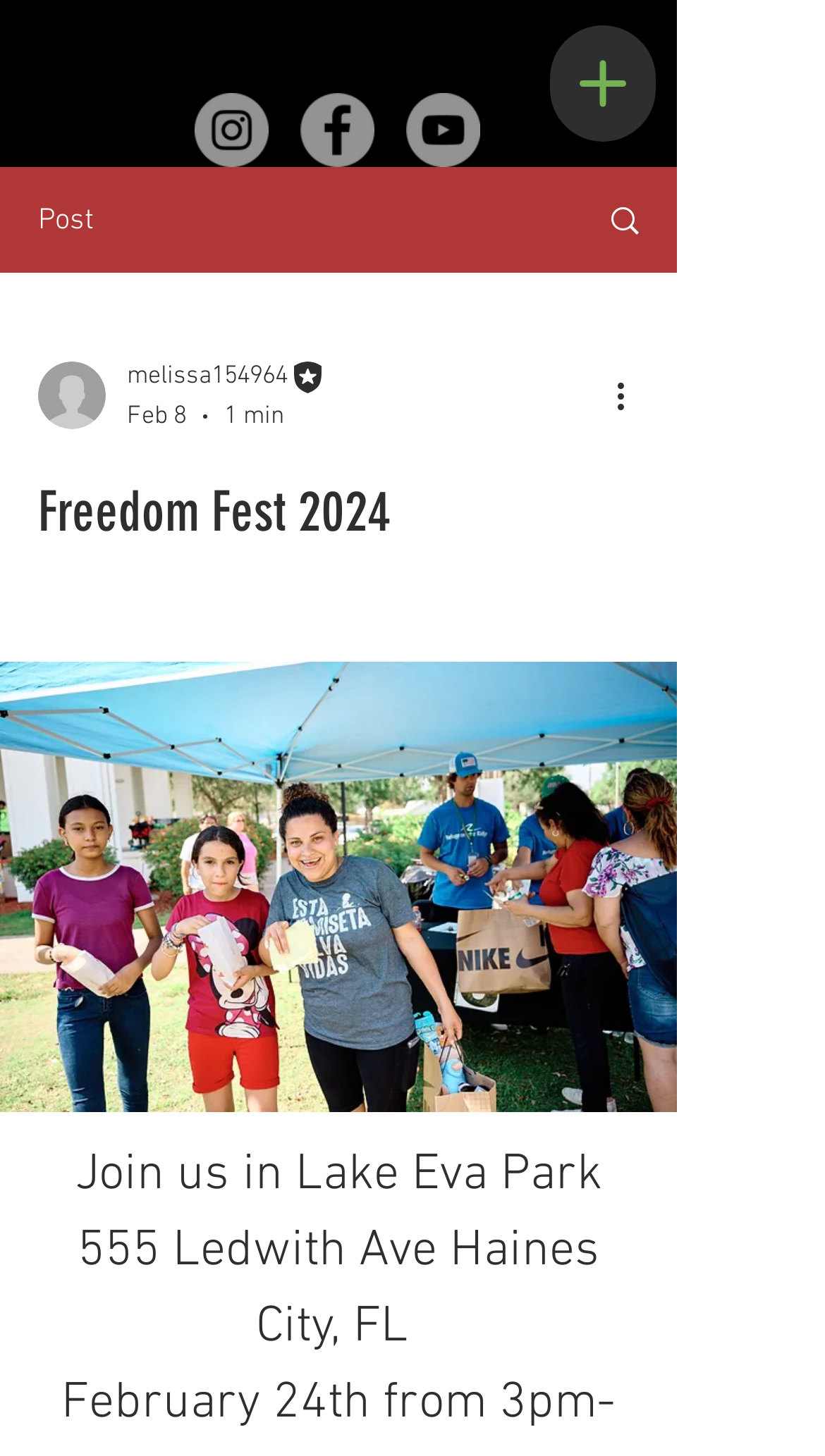Locate the bounding box coordinates of the element I should click to achieve the following instruction: "Click More actions".

[0.738, 0.254, 0.8, 0.289]